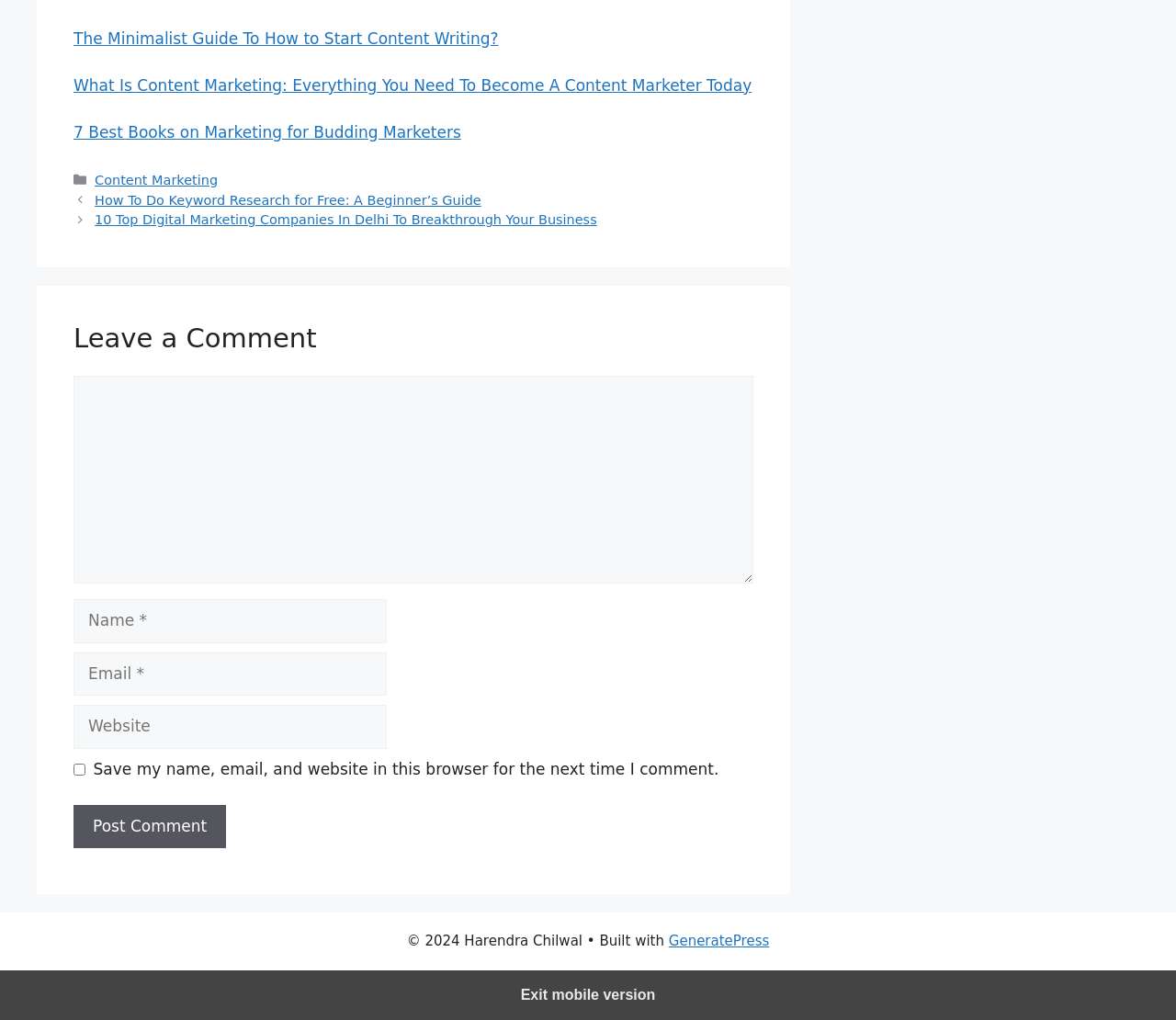Determine the bounding box coordinates of the clickable region to follow the instruction: "Leave a comment".

[0.062, 0.316, 0.641, 0.35]